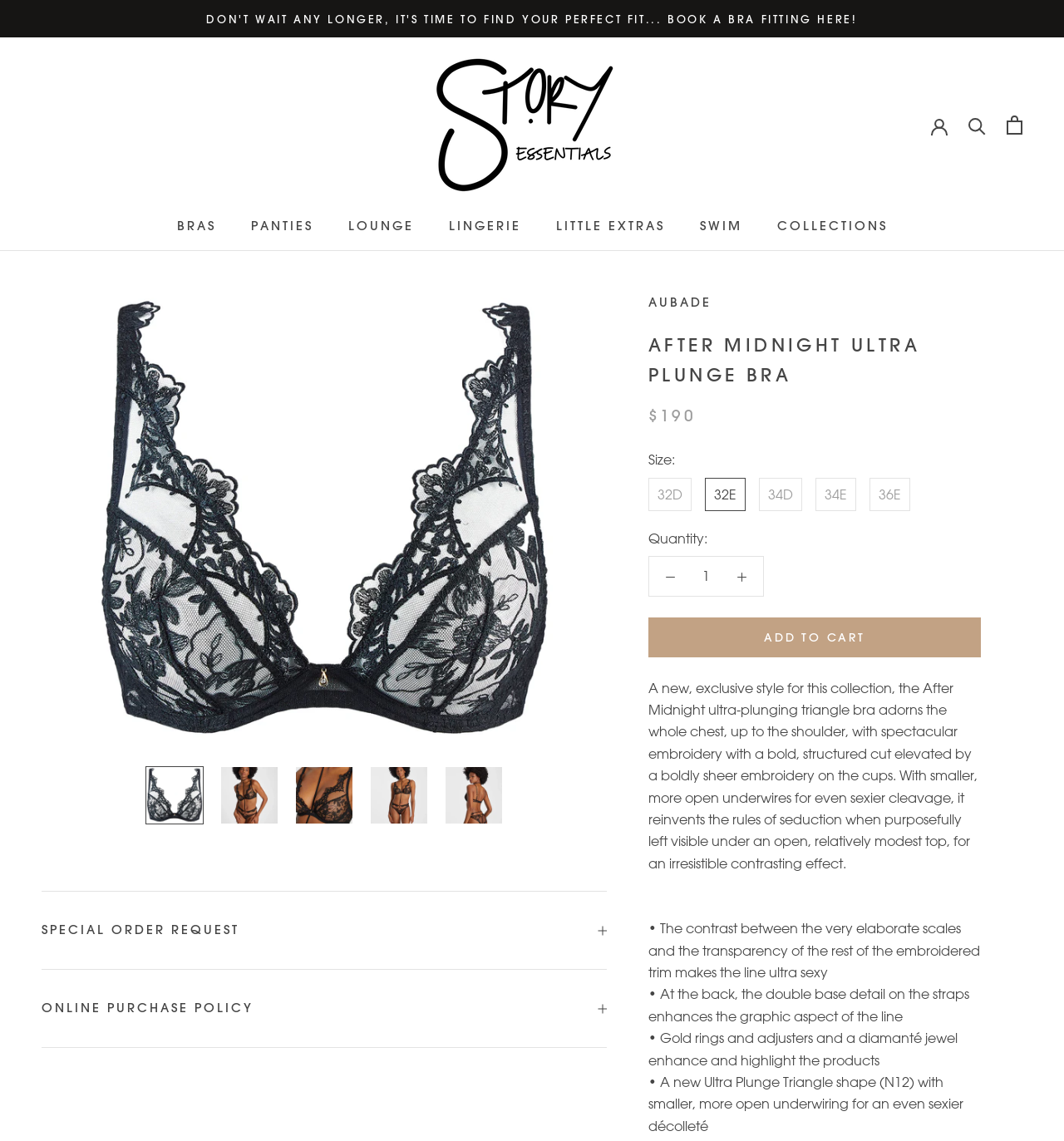Identify the bounding box coordinates of the specific part of the webpage to click to complete this instruction: "Visit the Seekonk Law Firm website".

None